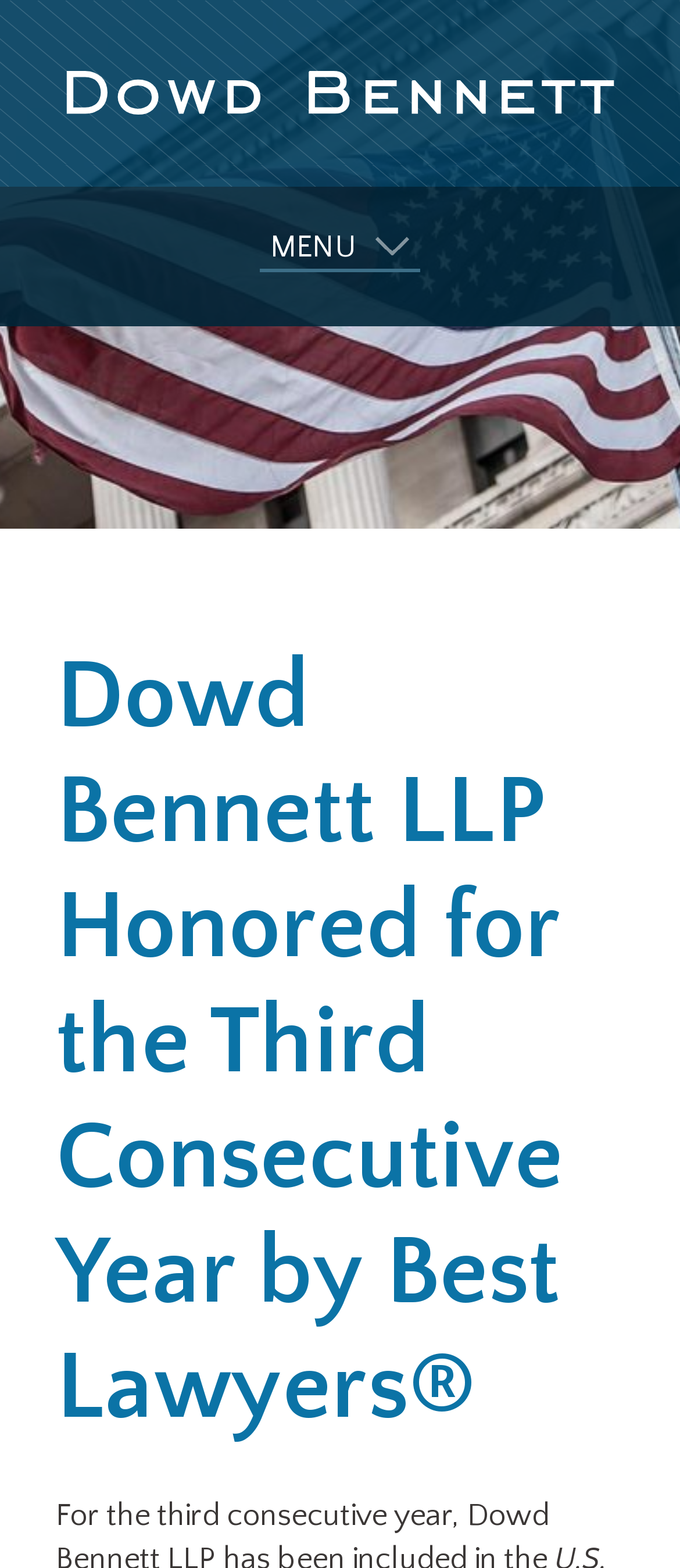Identify the bounding box coordinates for the UI element mentioned here: "Practice Areas". Provide the coordinates as four float values between 0 and 1, i.e., [left, top, right, bottom].

[0.082, 0.337, 0.549, 0.384]